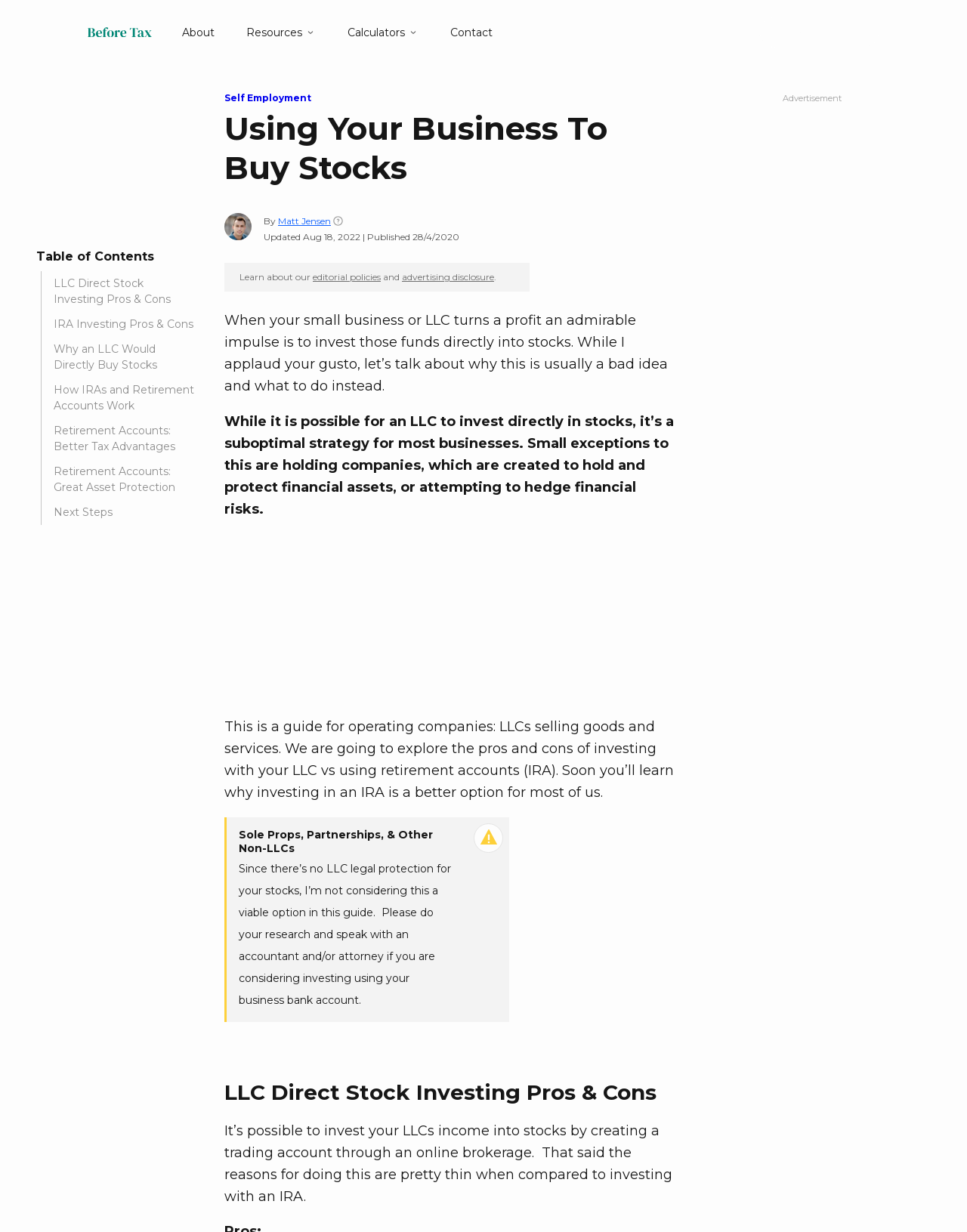Please identify the bounding box coordinates of where to click in order to follow the instruction: "Click Subscribe Now".

[0.785, 0.013, 0.909, 0.039]